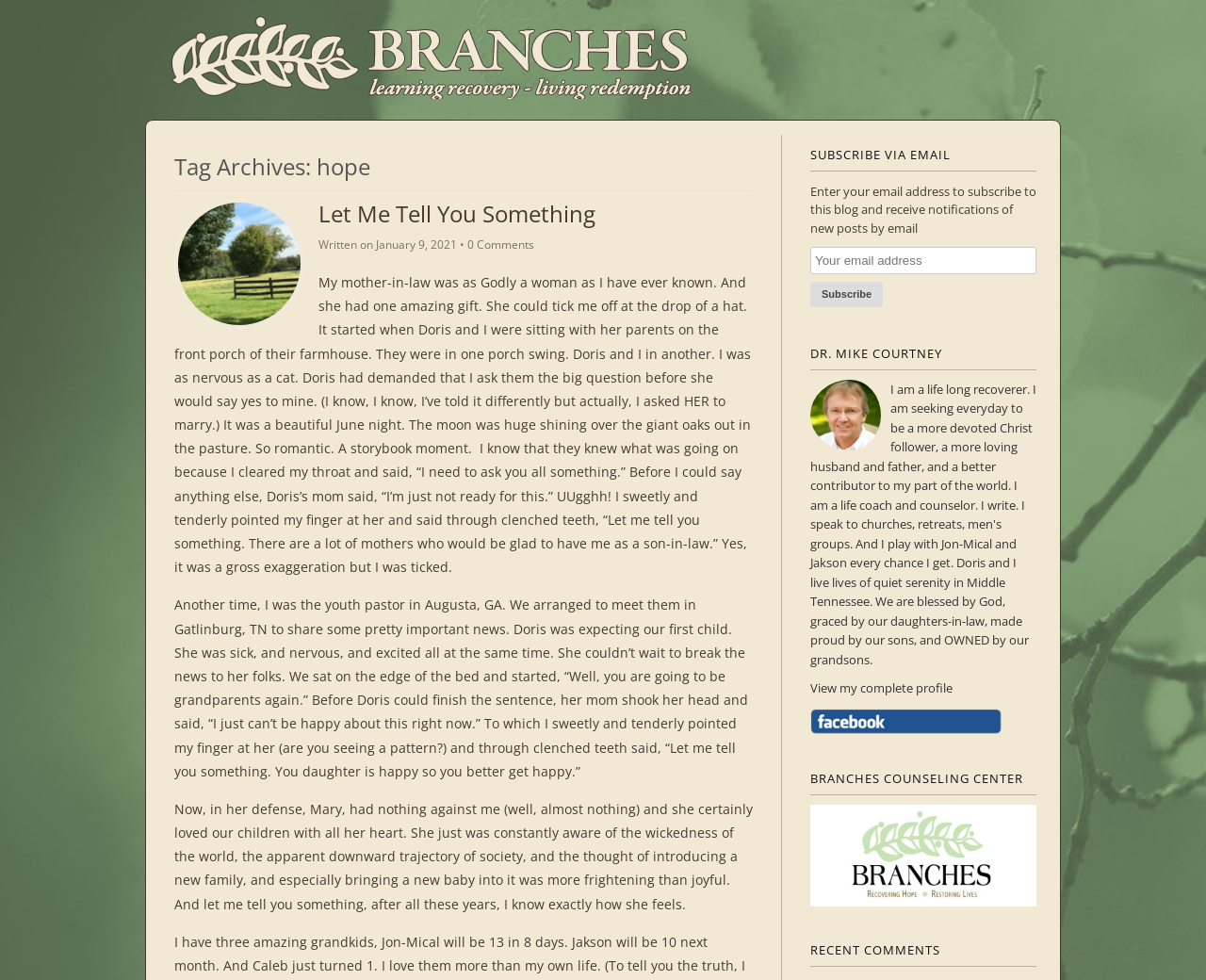Please determine the bounding box coordinates of the area that needs to be clicked to complete this task: 'Subscribe to the blog via email'. The coordinates must be four float numbers between 0 and 1, formatted as [left, top, right, bottom].

[0.672, 0.288, 0.732, 0.313]